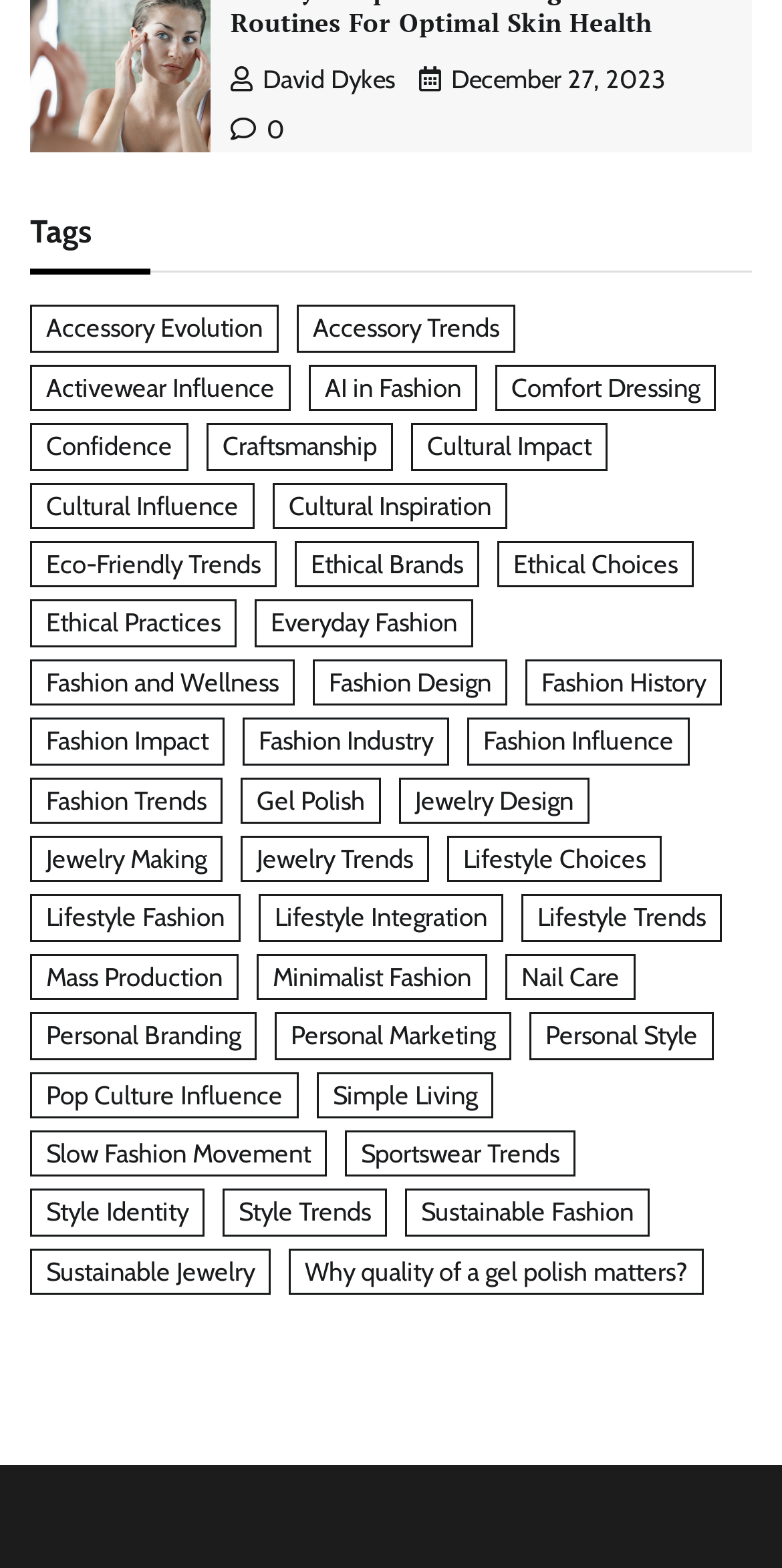Locate the bounding box coordinates of the element's region that should be clicked to carry out the following instruction: "Read Tron News". The coordinates need to be four float numbers between 0 and 1, i.e., [left, top, right, bottom].

None